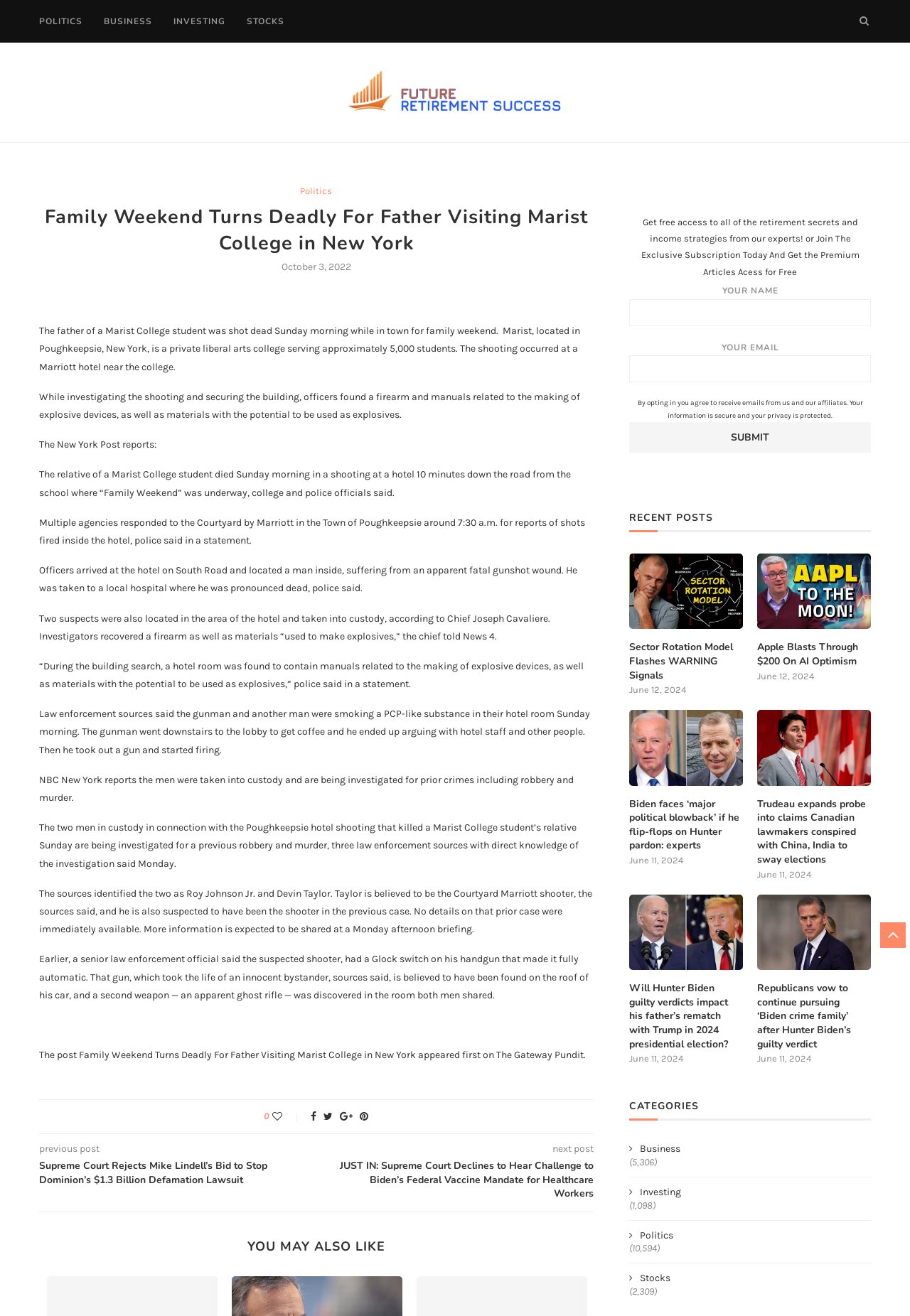Examine the image carefully and respond to the question with a detailed answer: 
What was found in the hotel room?

I found the answer by reading the text content of the webpage, which mentions that 'During the building search, a hotel room was found to contain manuals related to the making of explosive devices, as well as materials with the potential to be used as explosives'. This indicates that manuals related to making explosive devices were found in the hotel room.